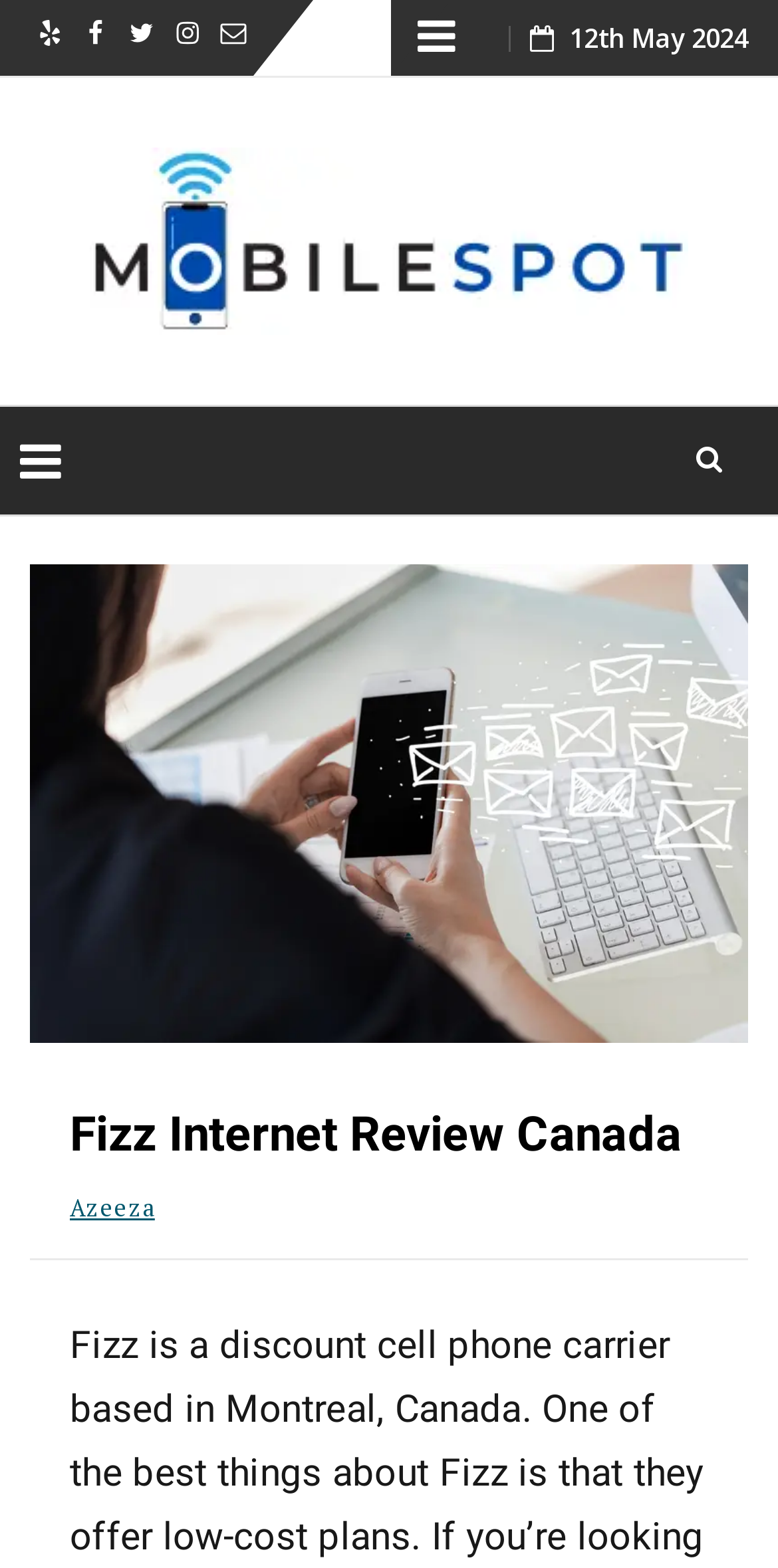Offer a detailed account of what is visible on the webpage.

The webpage is about Fizz Internet Review Canada, a discount cell phone carrier based in Montreal, Canada. At the top left corner, there is a navigation menu with social links to Yelp, Facebook, Twitter, Instagram, and Email. Below the navigation menu, there is a button with an icon and a "Skip to content" link. 

On the top right corner, the date "12th May 2024" is displayed. Below the date, there is a layout table that spans the entire width of the page. Within the table, there is a link to "Mobile Spot" with an accompanying image. 

At the bottom of the page, there are two buttons, one with an icon and another with a different icon. The latter button is accompanied by a figure and a heading that reads "Fizz Internet Review Canada". Below the heading, there is a link to "Azeeza".